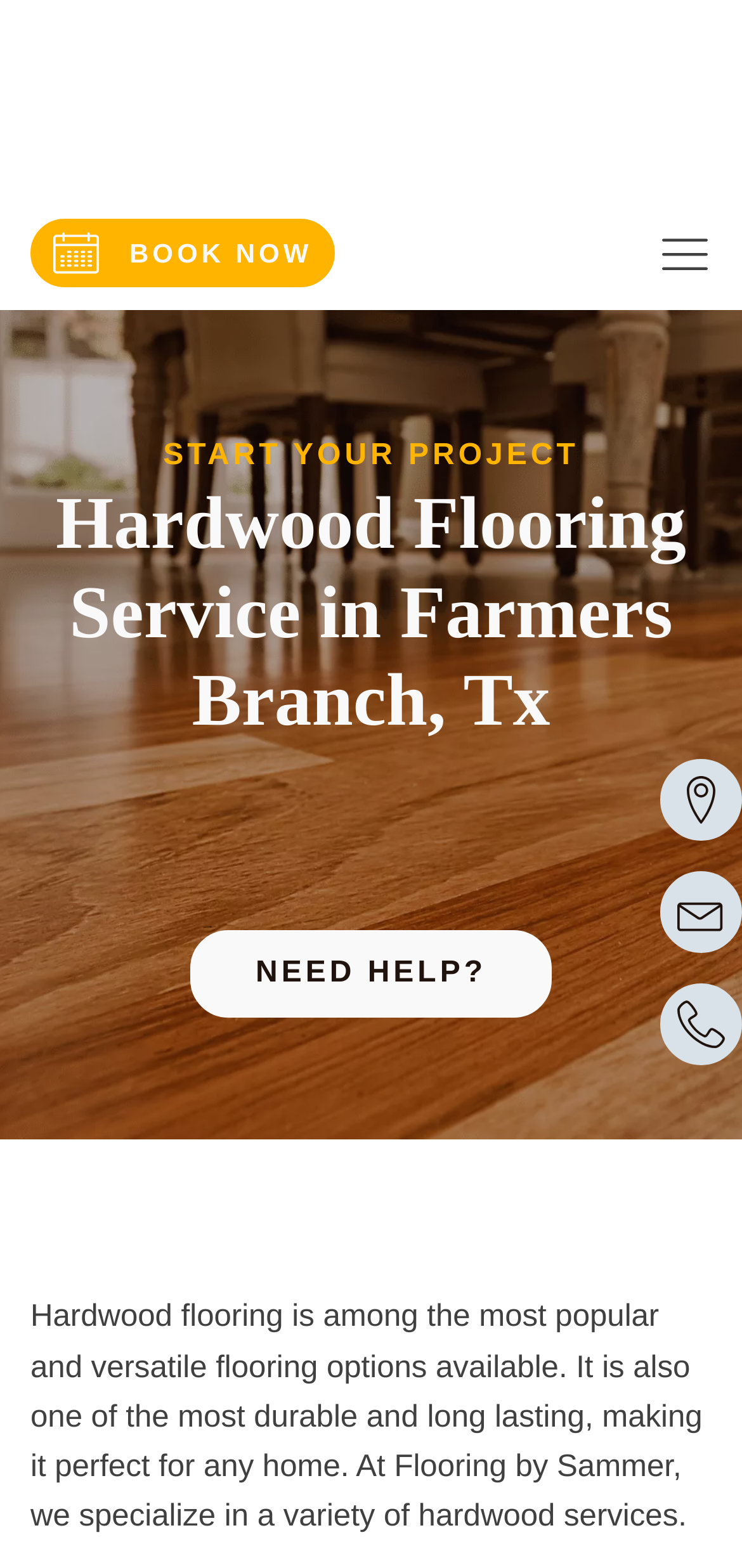Provide a single word or phrase to answer the given question: 
What is the purpose of the 'BOOK NOW' link?

To schedule an appointment